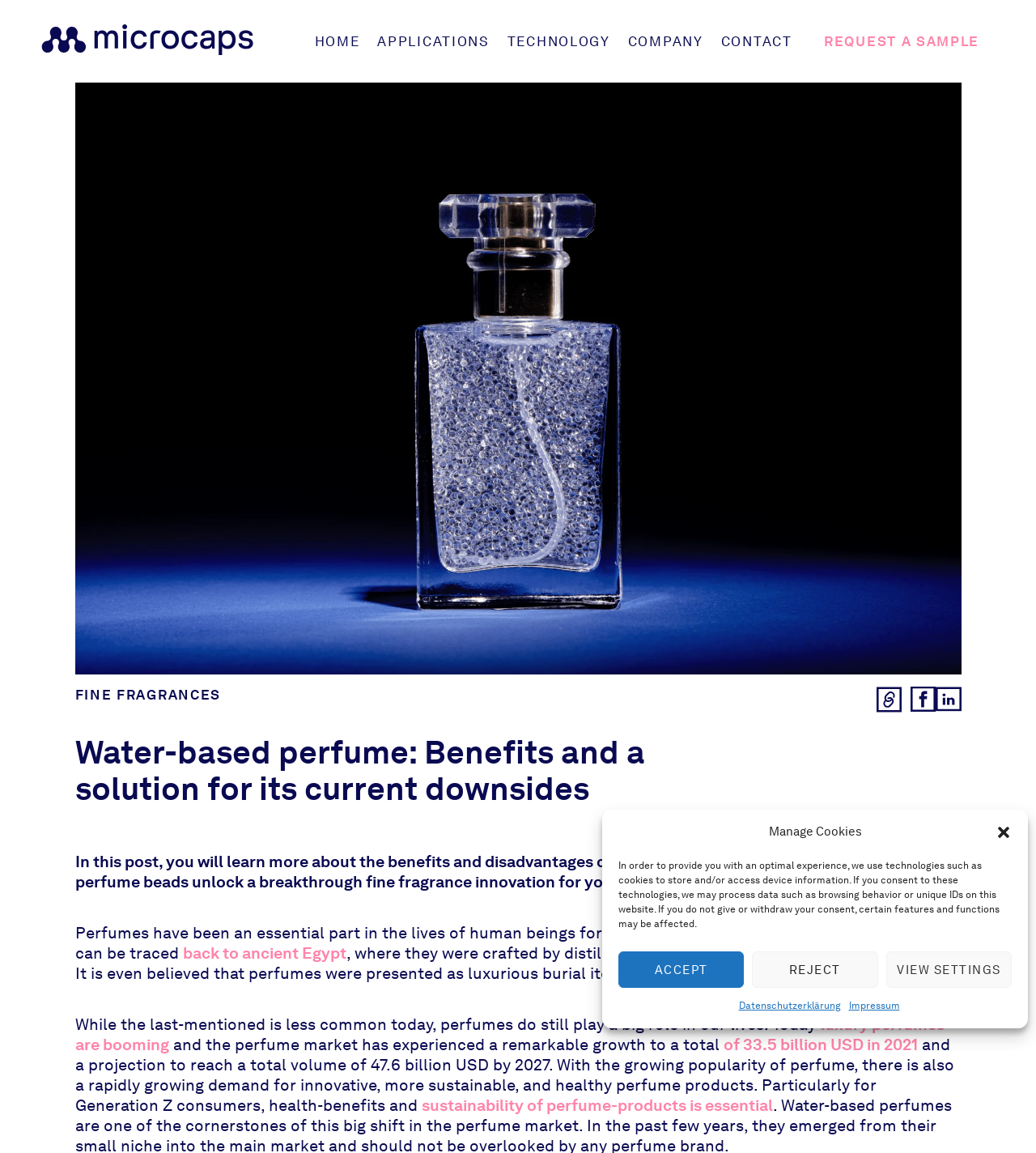What is the company logo?
Could you answer the question with a detailed and thorough explanation?

The company logo is located at the top left corner of the webpage, and it is an image with the text 'Microcaps AG' next to it.